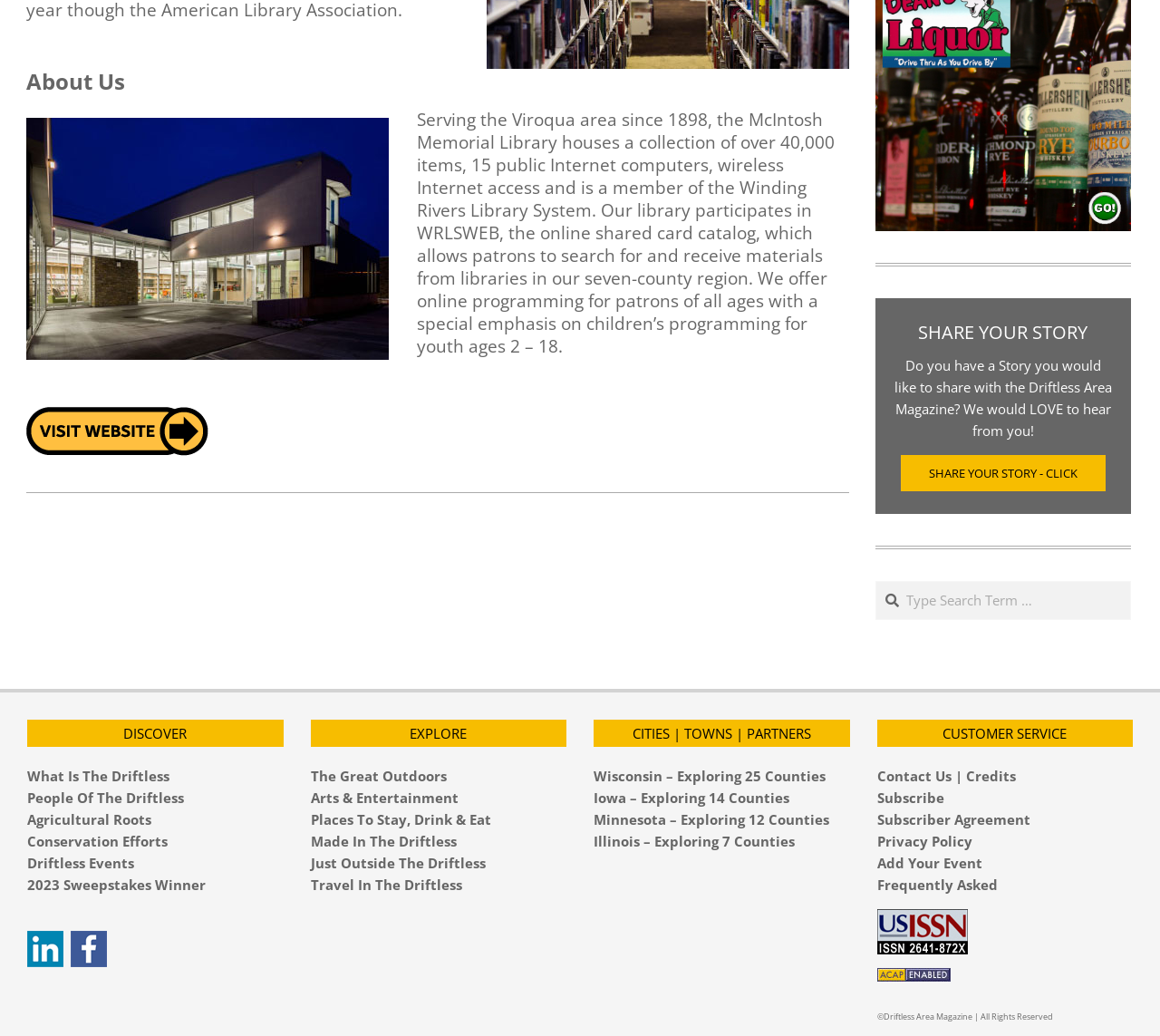Identify the bounding box coordinates of the area that should be clicked in order to complete the given instruction: "Read the 'RECENT POSTS' section". The bounding box coordinates should be four float numbers between 0 and 1, i.e., [left, top, right, bottom].

None